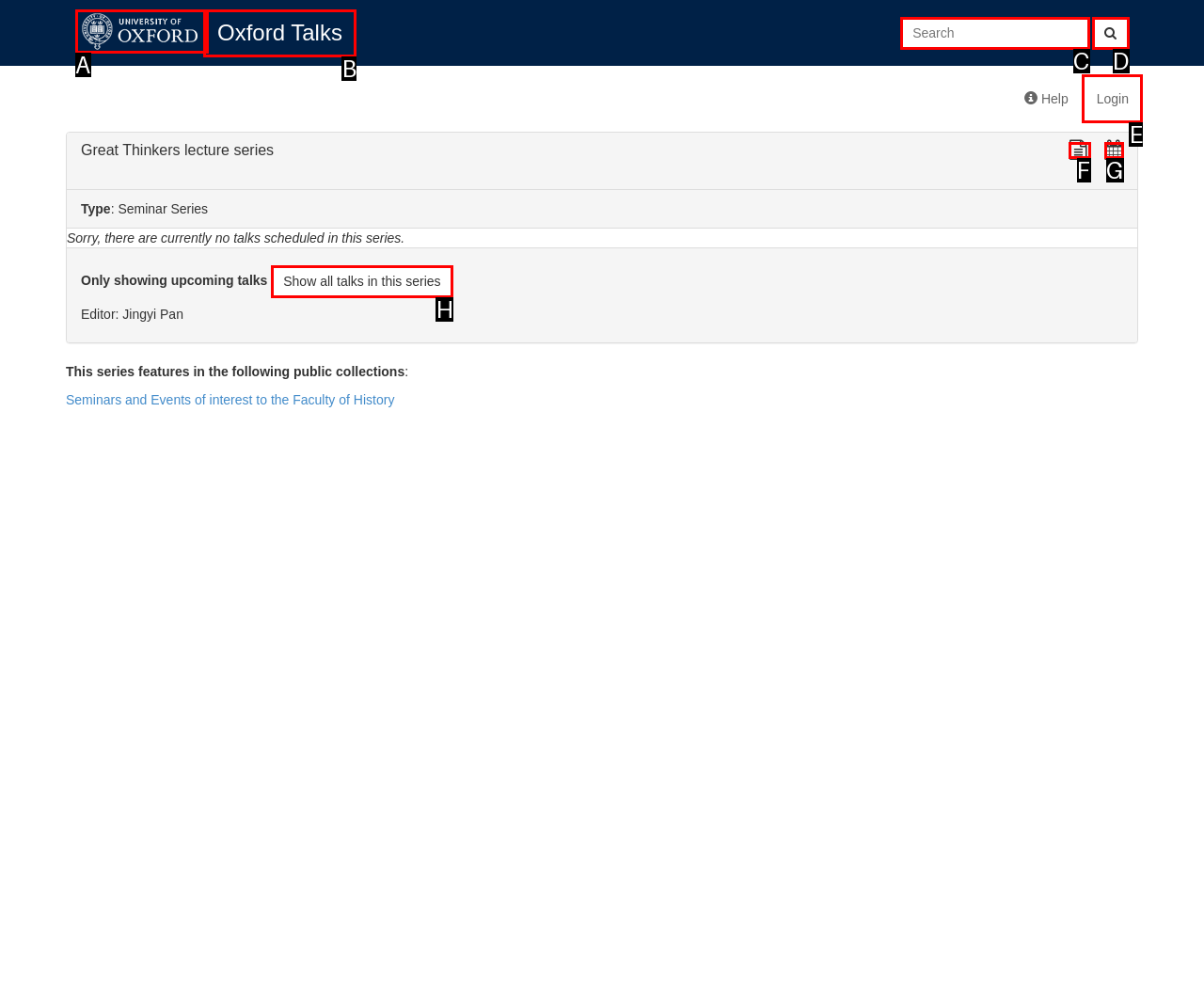Which option should be clicked to execute the task: Login?
Reply with the letter of the chosen option.

E